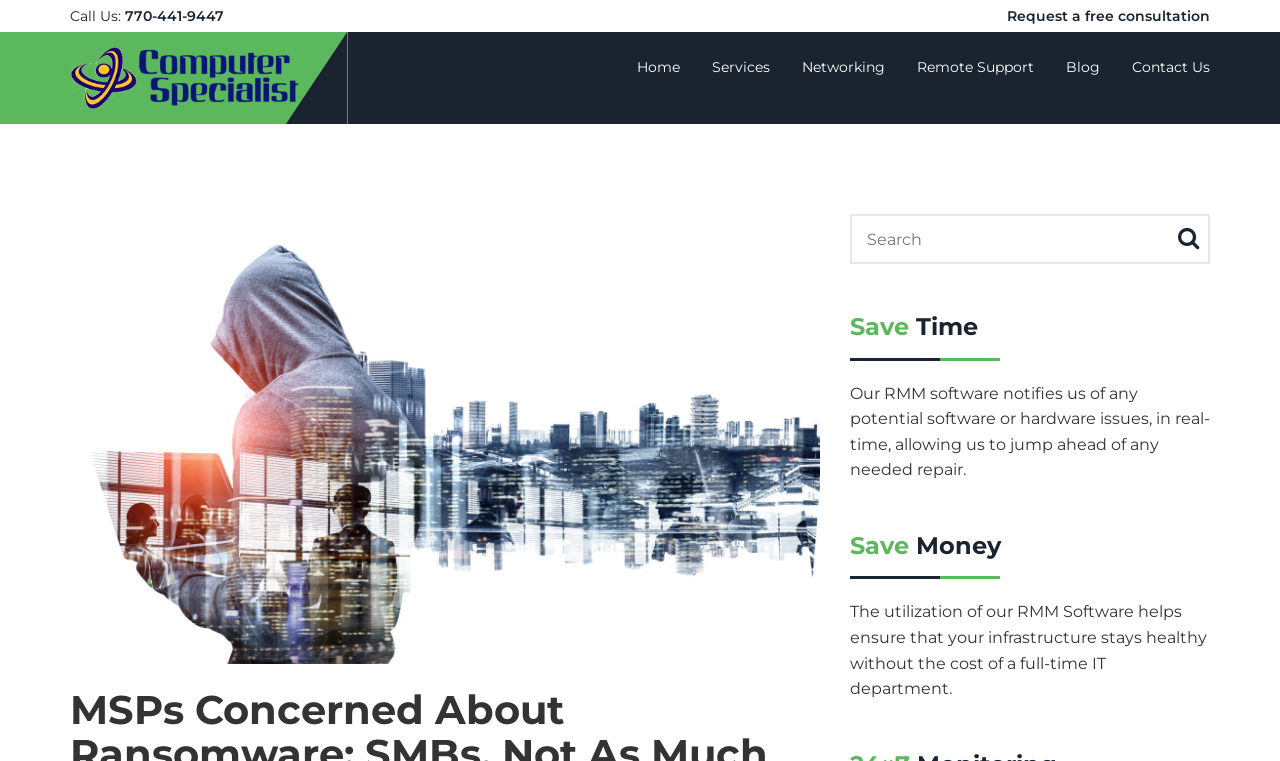Kindly provide the bounding box coordinates of the section you need to click on to fulfill the given instruction: "Call the phone number".

[0.098, 0.009, 0.175, 0.033]